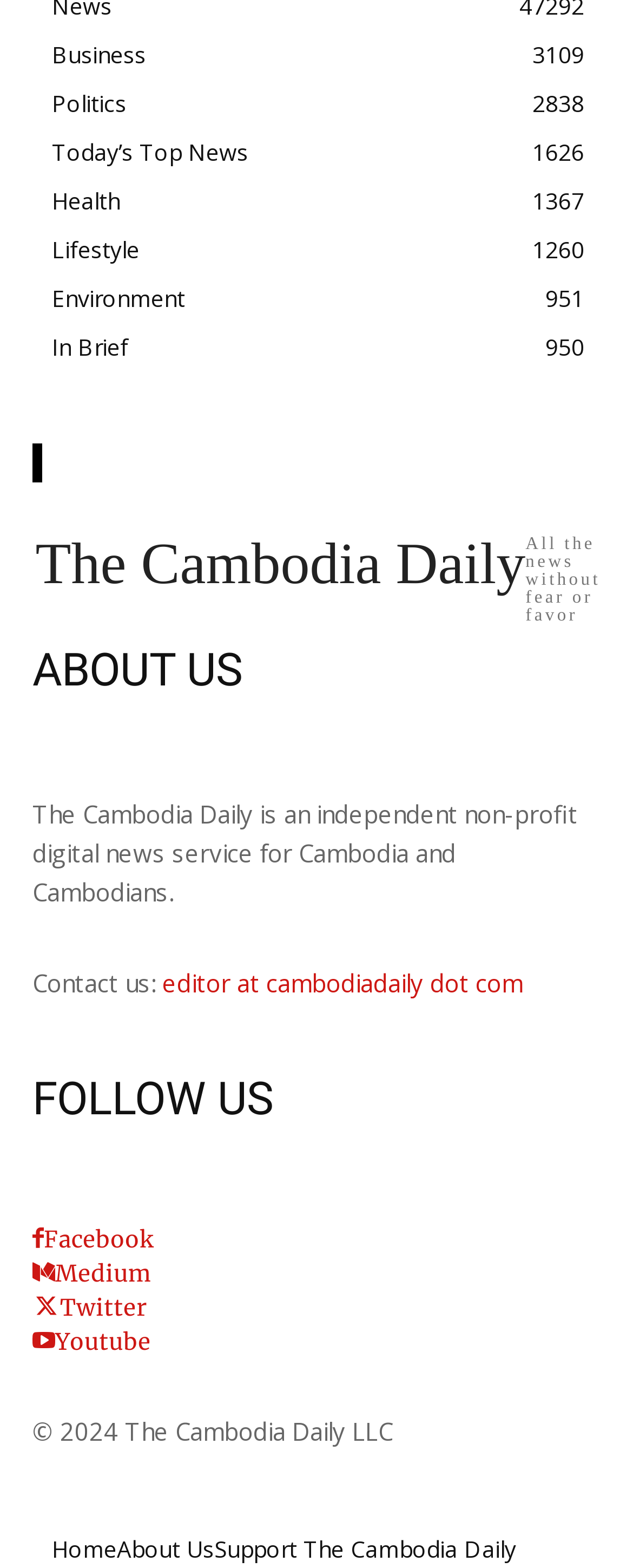Please identify the bounding box coordinates of the clickable area that will allow you to execute the instruction: "View today's top news".

[0.082, 0.087, 0.392, 0.106]